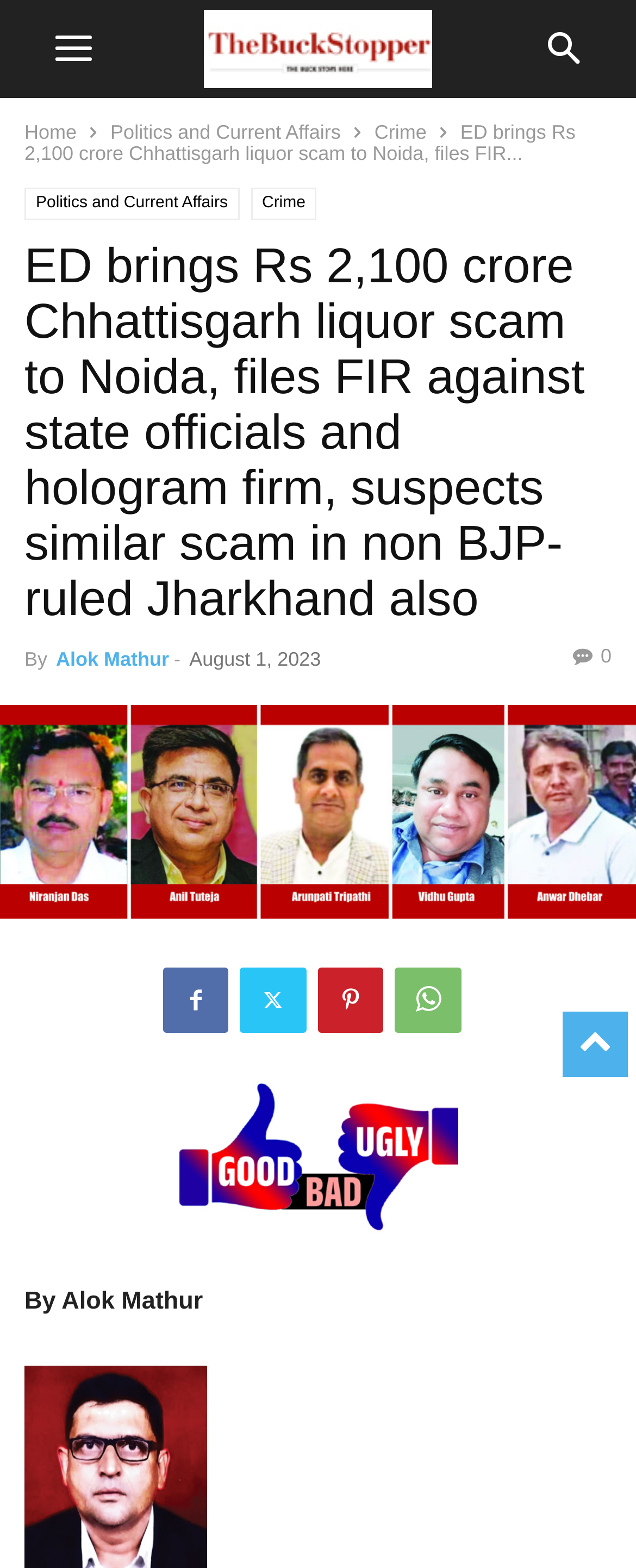Find and specify the bounding box coordinates that correspond to the clickable region for the instruction: "Go to the home page".

[0.038, 0.077, 0.121, 0.092]